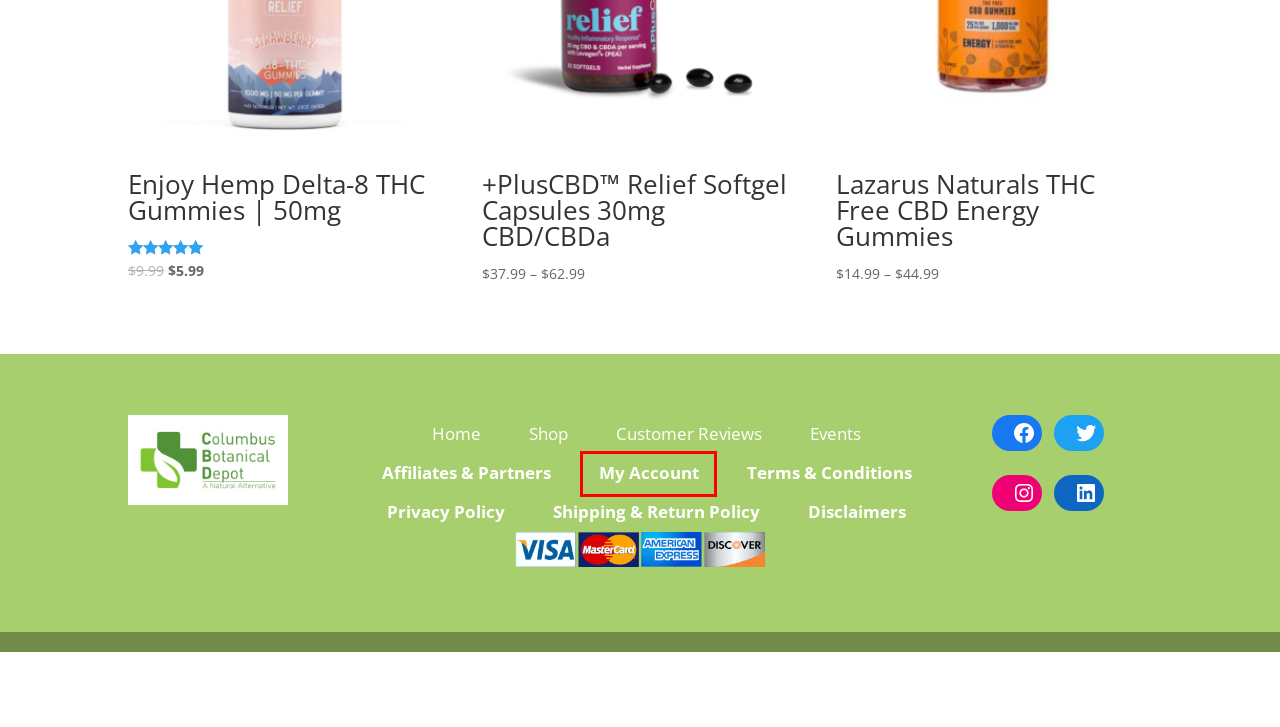Please examine the screenshot provided, which contains a red bounding box around a UI element. Select the webpage description that most accurately describes the new page displayed after clicking the highlighted element. Here are the candidates:
A. Privacy Policy - Columbus Botanical Depot
B. Affiliates & Partners - Columbus Botanical Depot
C. Events Archive - Columbus Botanical Depot
D. My account - Columbus Botanical Depot
E. Terms - Columbus Botanical Depot
F. Disclaimers - Columbus Botanical Depot
G. Delta 9 THC Archives - Columbus Botanical Depot
H. Gummies Archives - Columbus Botanical Depot

D